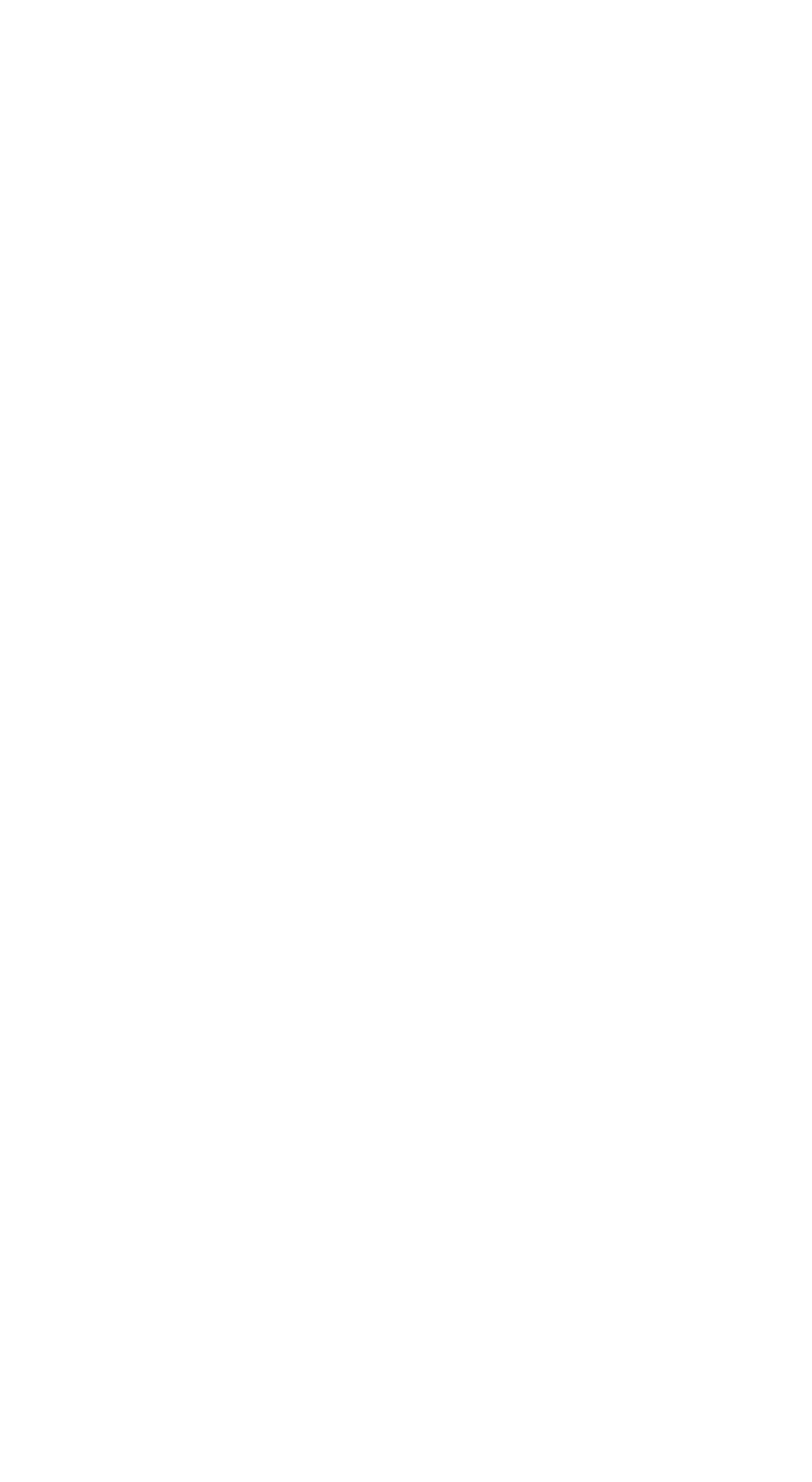Respond to the question below with a concise word or phrase:
What is the name of the photographer's business?

INSIGHT Photography